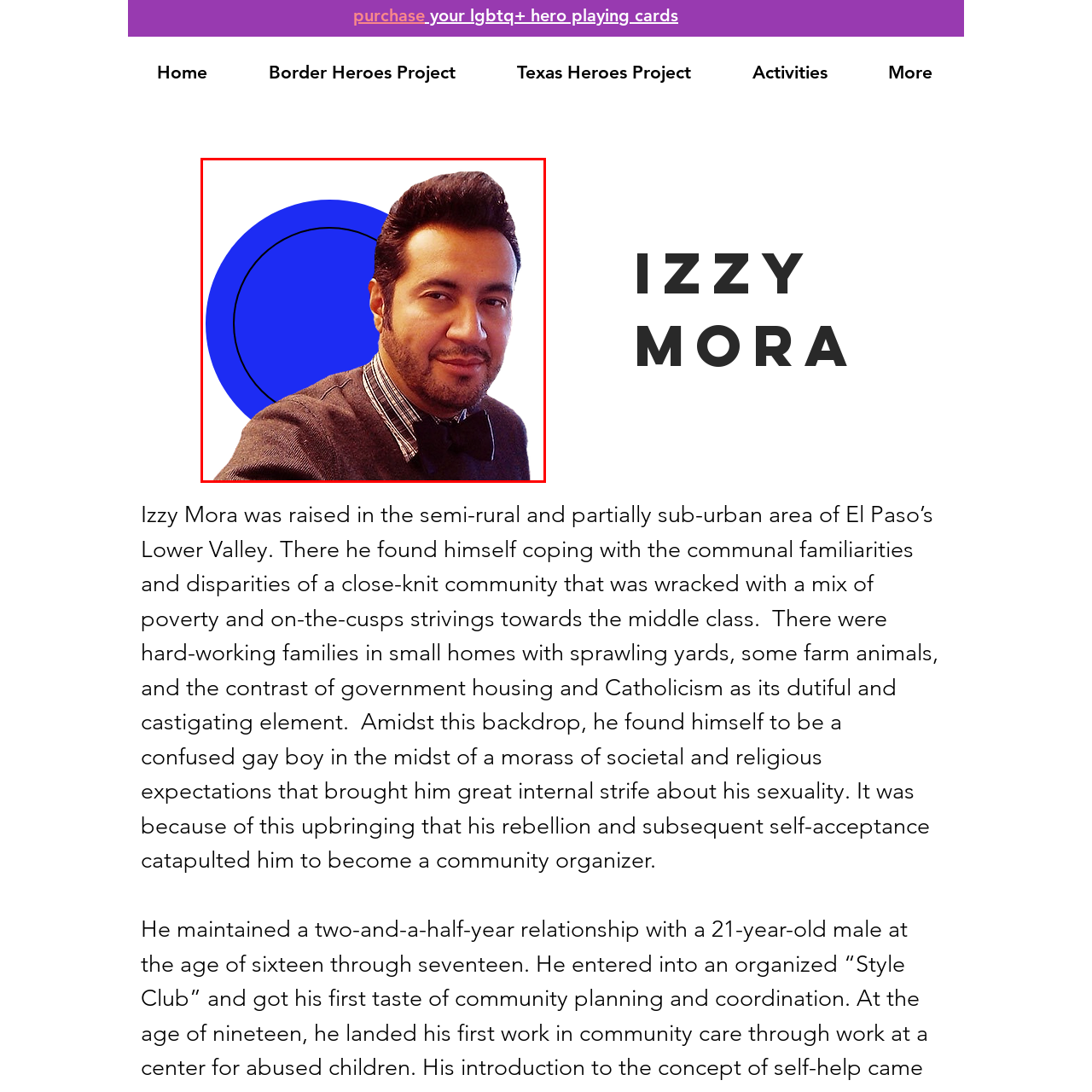Generate a detailed description of the image highlighted within the red border.

The image features Izzy Mora, a prominent community organizer known for his advocacy within the LGBTQ+ community. He is captured in a close-up portrait, wearing a stylish gray sweater and a bow tie, exuding confidence and charisma. The background is a vibrant blue circle, which contrasts beautifully with his expression and attire, emphasizing his dynamic personality. This visual is part of the larger narrative celebrating LGBTQ+ heroes, illustrating Mora's journey of self-acceptance against the backdrop of a complex upbringing in El Paso’s Lower Valley, marked by societal and religious expectations. His path to becoming a community organizer demonstrates resilience and dedication to social justice and representation.